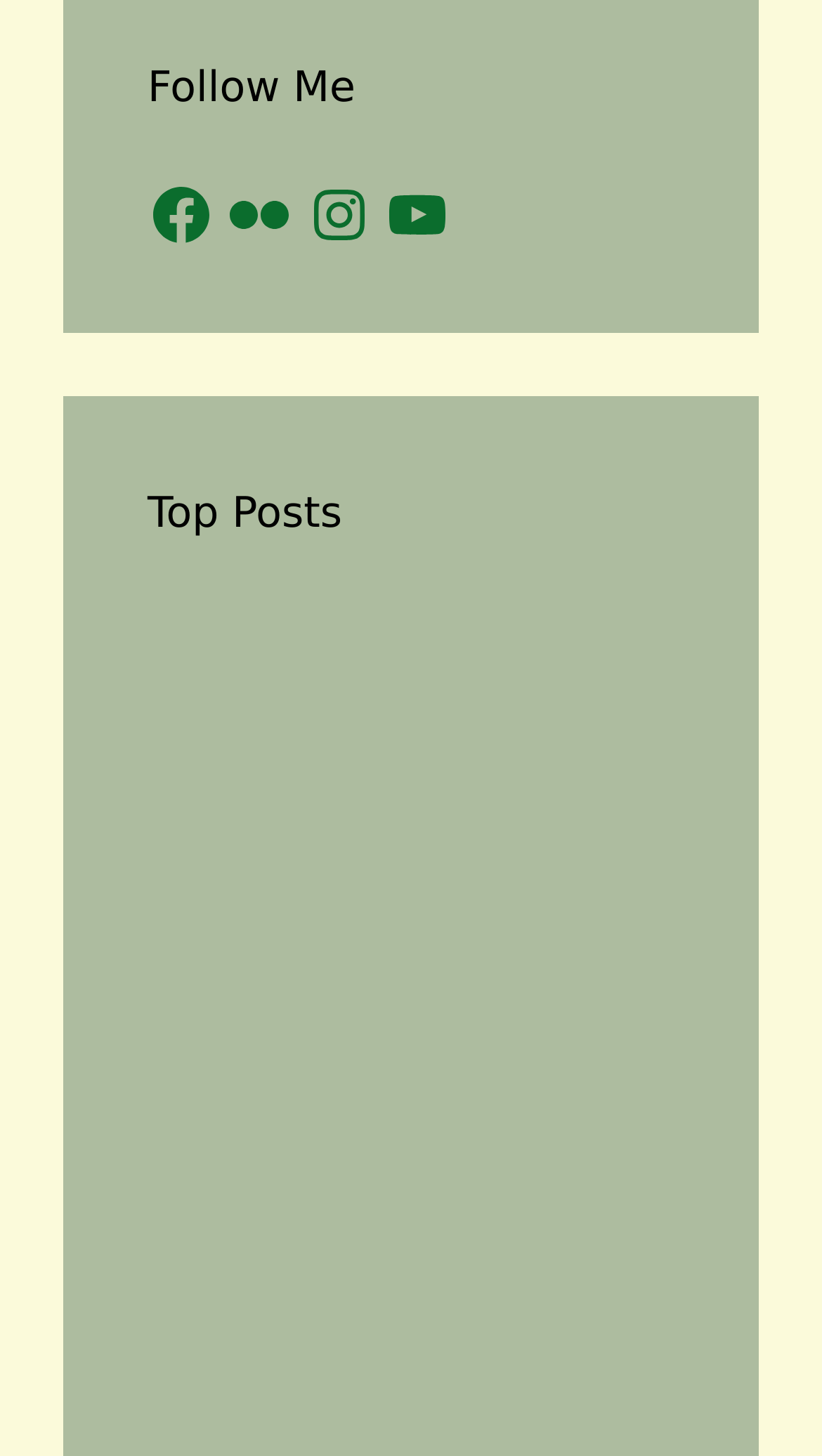What is the position of the 'Instagram' link? Analyze the screenshot and reply with just one word or a short phrase.

Third